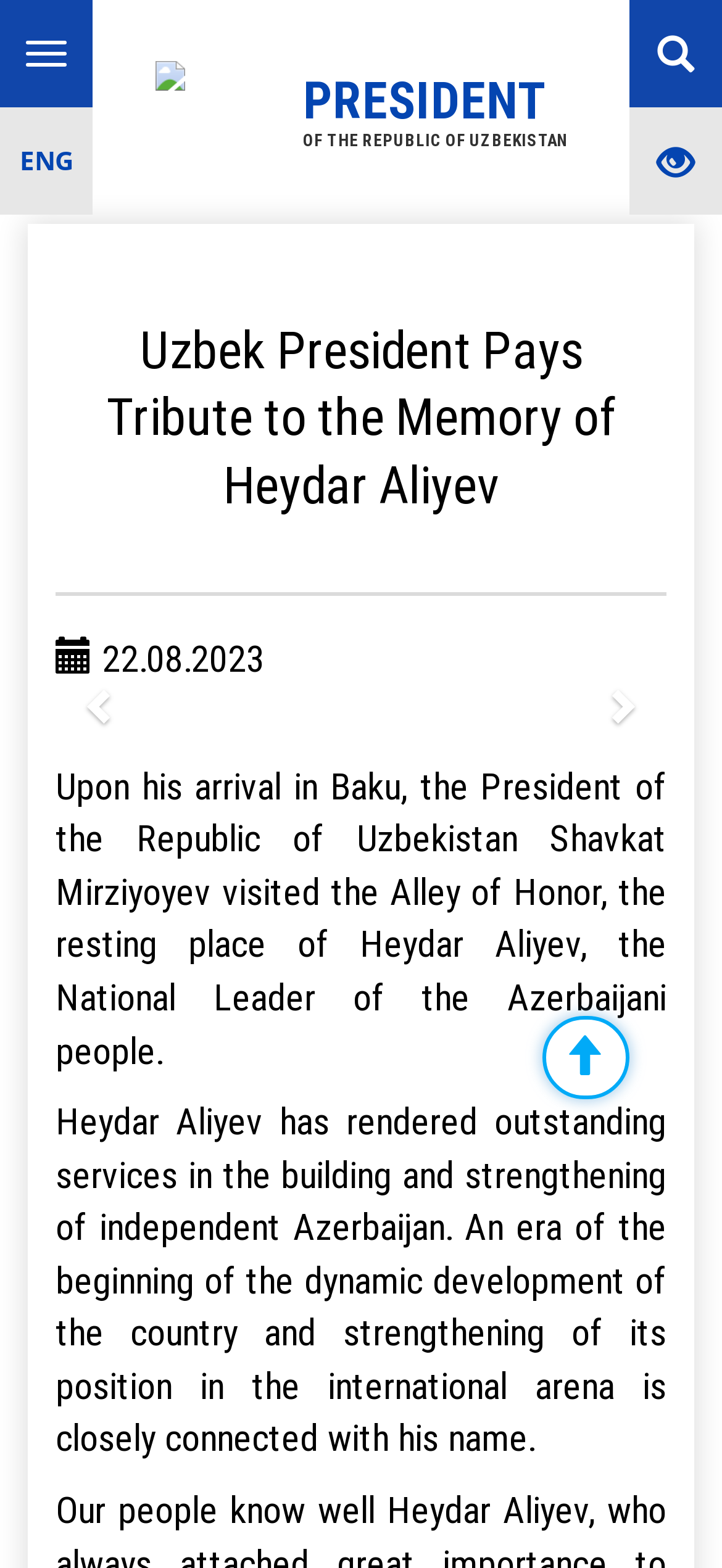Identify the bounding box coordinates for the UI element that matches this description: "parent_node: PRESIDENT".

[0.872, 0.0, 1.0, 0.068]